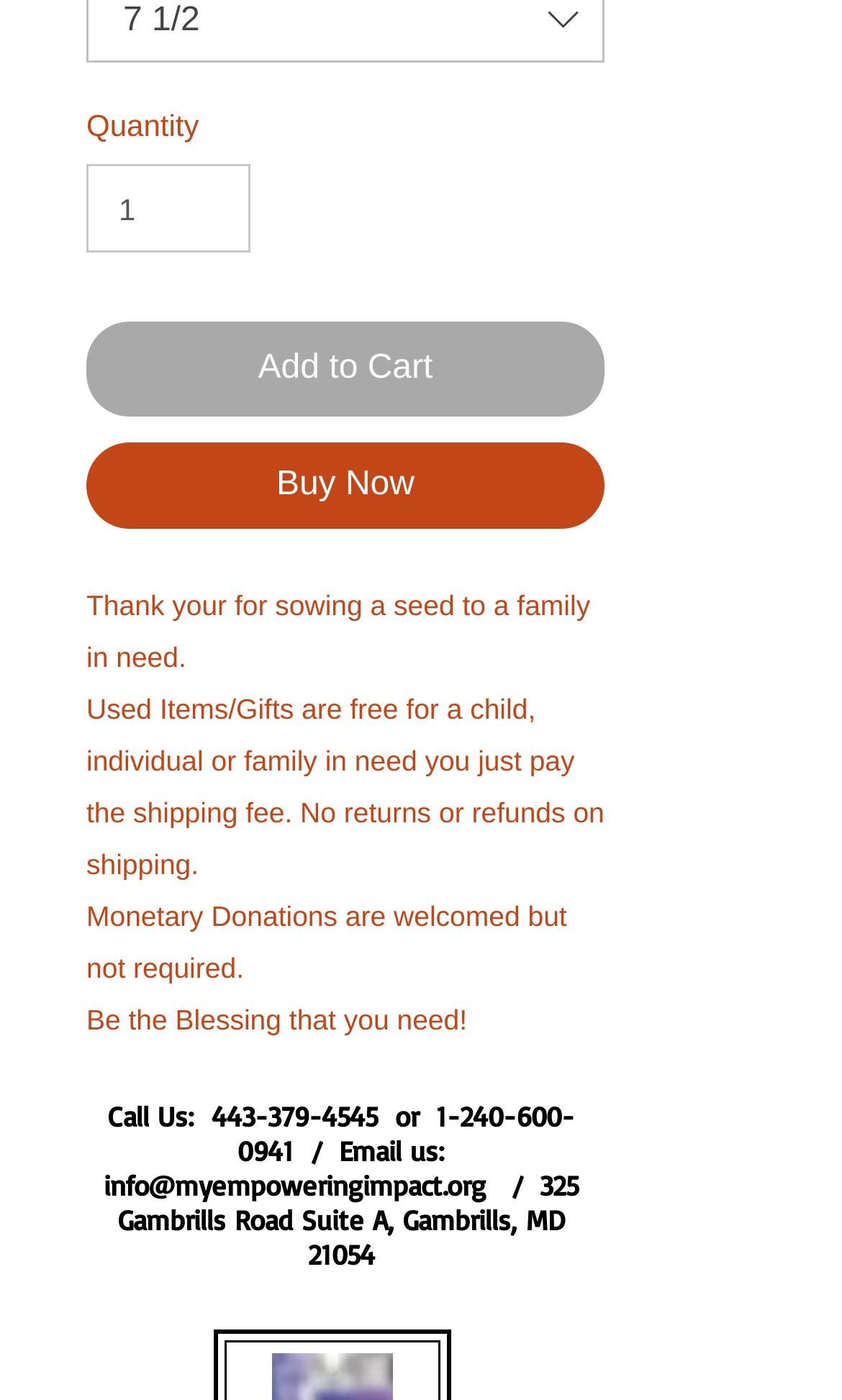Locate the bounding box for the described UI element: "Add to Cart". Ensure the coordinates are four float numbers between 0 and 1, formatted as [left, top, right, bottom].

[0.103, 0.23, 0.718, 0.298]